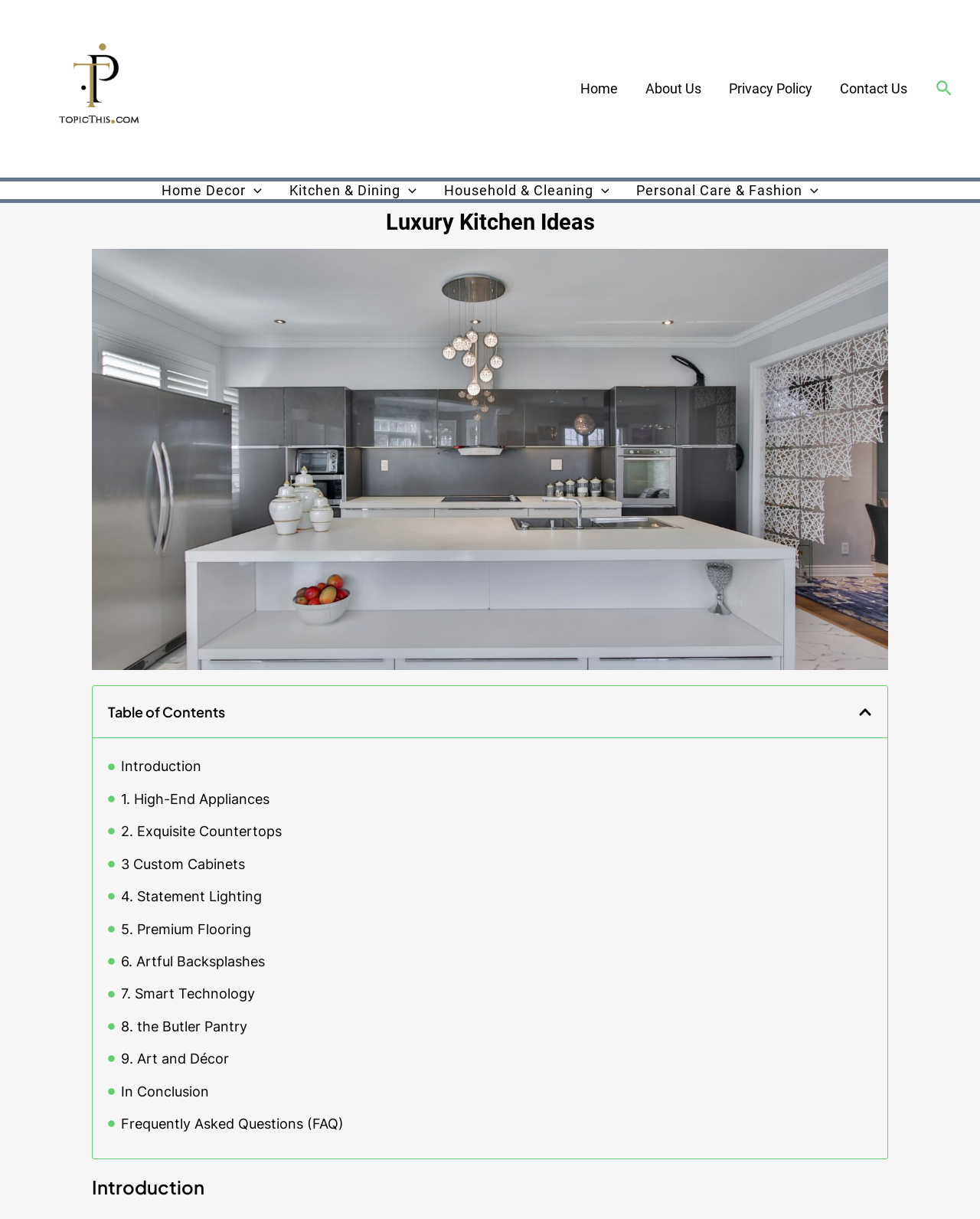Please find the bounding box coordinates of the element that you should click to achieve the following instruction: "Learn more about To Fly With You". The coordinates should be presented as four float numbers between 0 and 1: [left, top, right, bottom].

None